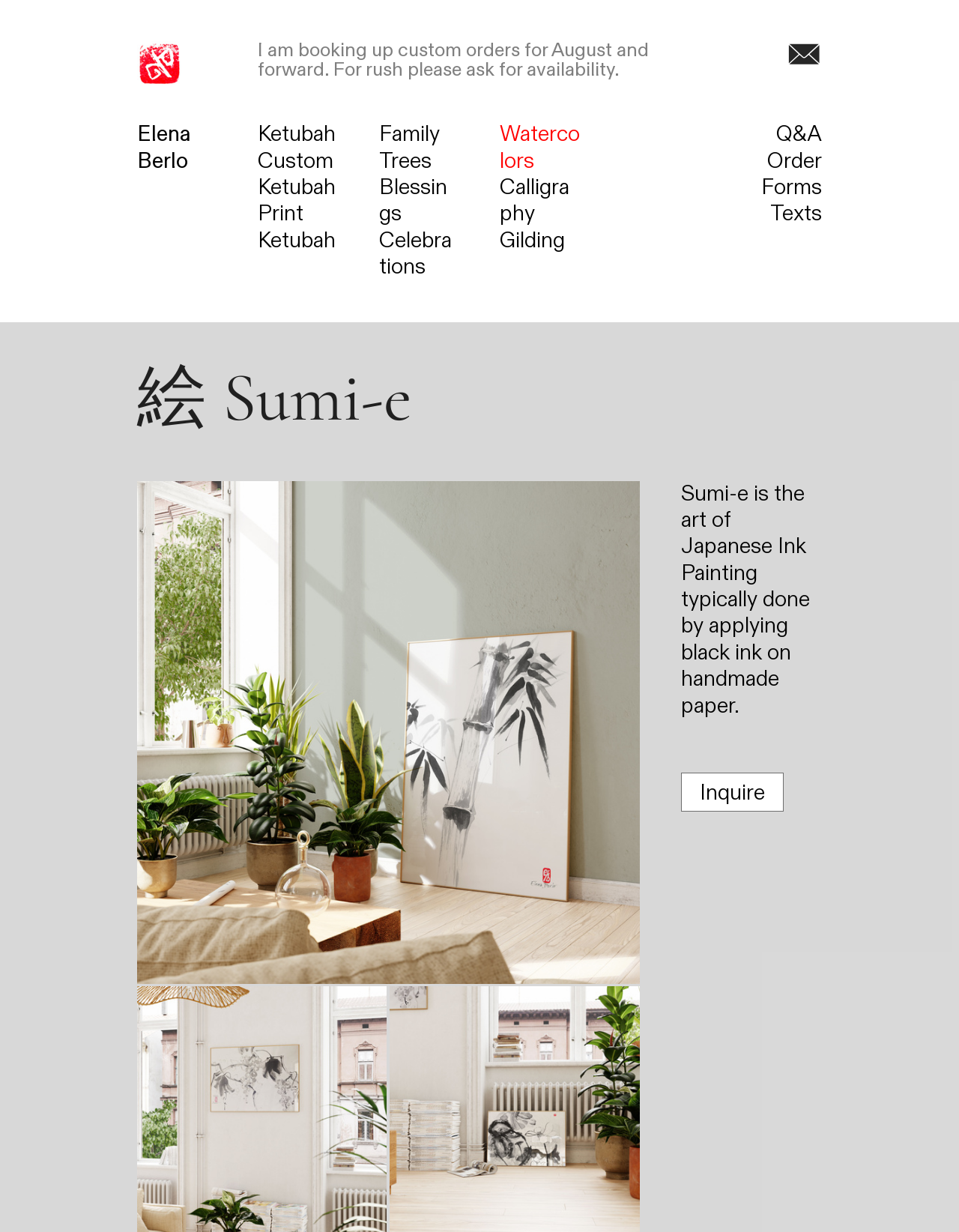Determine the bounding box coordinates for the area that needs to be clicked to fulfill this task: "explore watercolors". The coordinates must be given as four float numbers between 0 and 1, i.e., [left, top, right, bottom].

[0.521, 0.097, 0.605, 0.143]